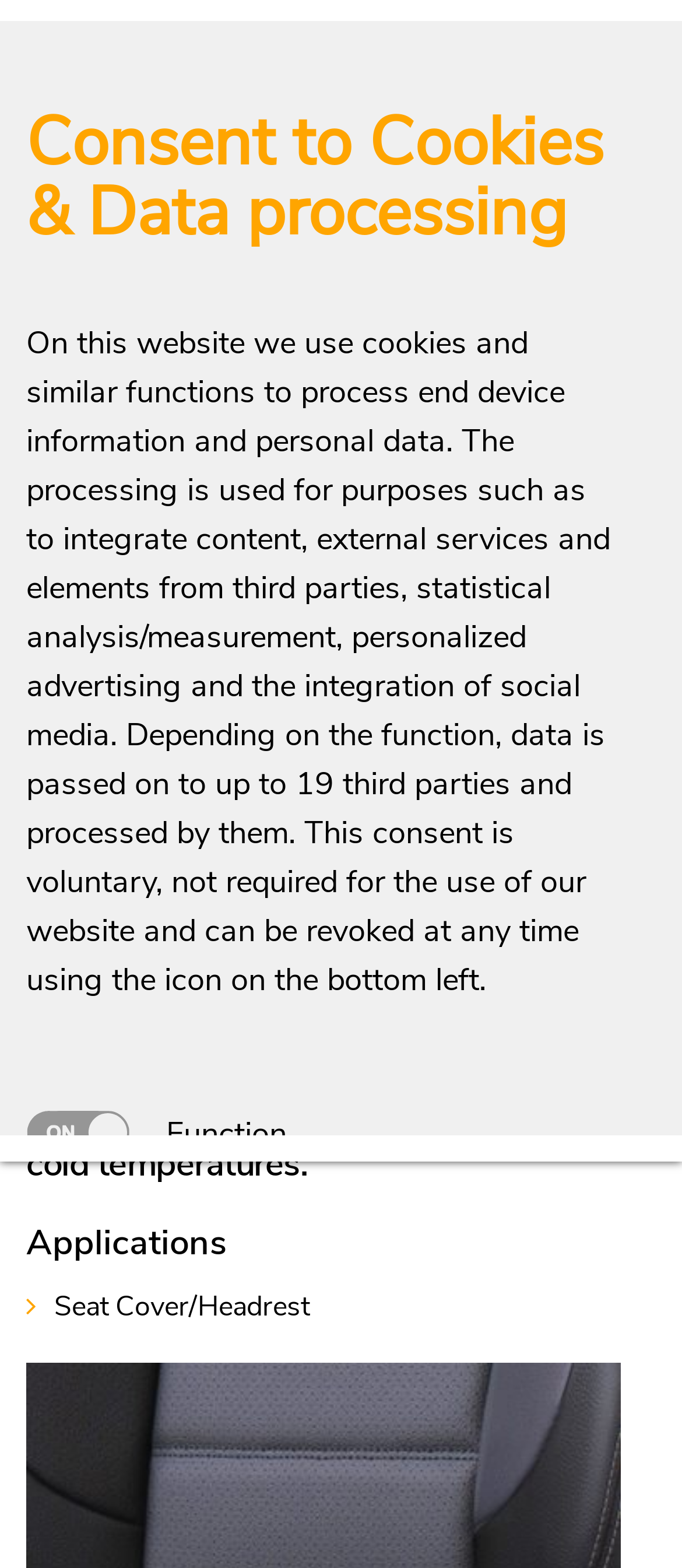What is the country or region selected by default?
Answer the question with just one word or phrase using the image.

United States